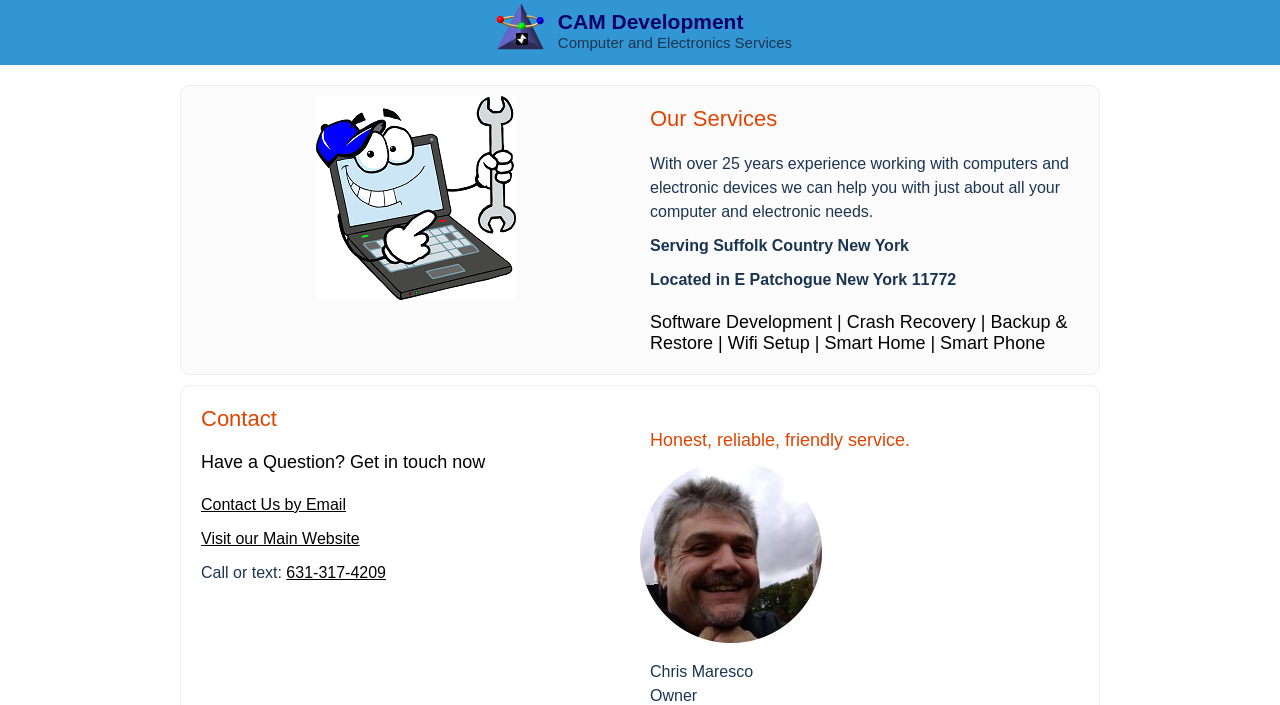Offer a comprehensive description of the webpage’s content and structure.

The webpage is about CAM Development, a company that provides computer and electronics services. At the top, there is a logo of CAM Development, situated on the left side, accompanied by the company name "CAM Development Computer and Electronics Services" on the right side. 

Below the logo, there is a section that highlights the services offered by the company, including software development, crash recovery, data backup and restoration, WiFi setup, smart home, and smart phone services. This section is divided into three columns, with the service categories listed in the middle column.

On the left side of the services section, there is a call-to-action area with a heading "Contact" and a subheading "Have a Question? Get in touch now". This area contains links to contact the company via email, visit their main website, and a phone number to call or text.

On the right side of the services section, there is a testimonial or a company description, which reads "Honest, reliable, friendly service." Below this, there is an image, likely a photo of the company owner, Chris Maresco, with his title "Owner" listed underneath.

There are a total of 5 images on the page, including the CAM Development logo, an image above the services section, an image below the services section, an image in the contact area, and a photo of the company owner.